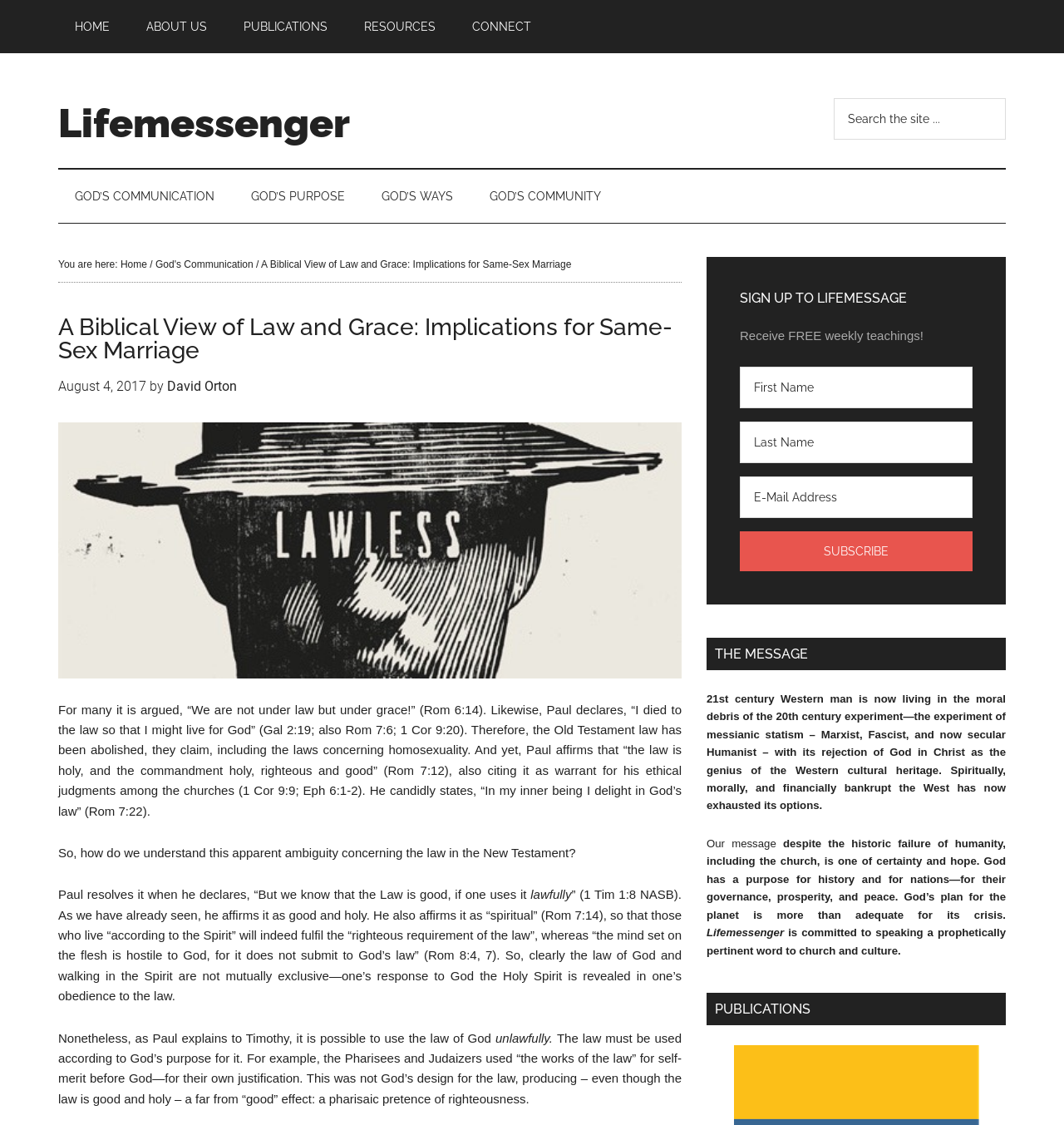Please specify the bounding box coordinates of the area that should be clicked to accomplish the following instruction: "Go to HOME page". The coordinates should consist of four float numbers between 0 and 1, i.e., [left, top, right, bottom].

[0.055, 0.0, 0.119, 0.047]